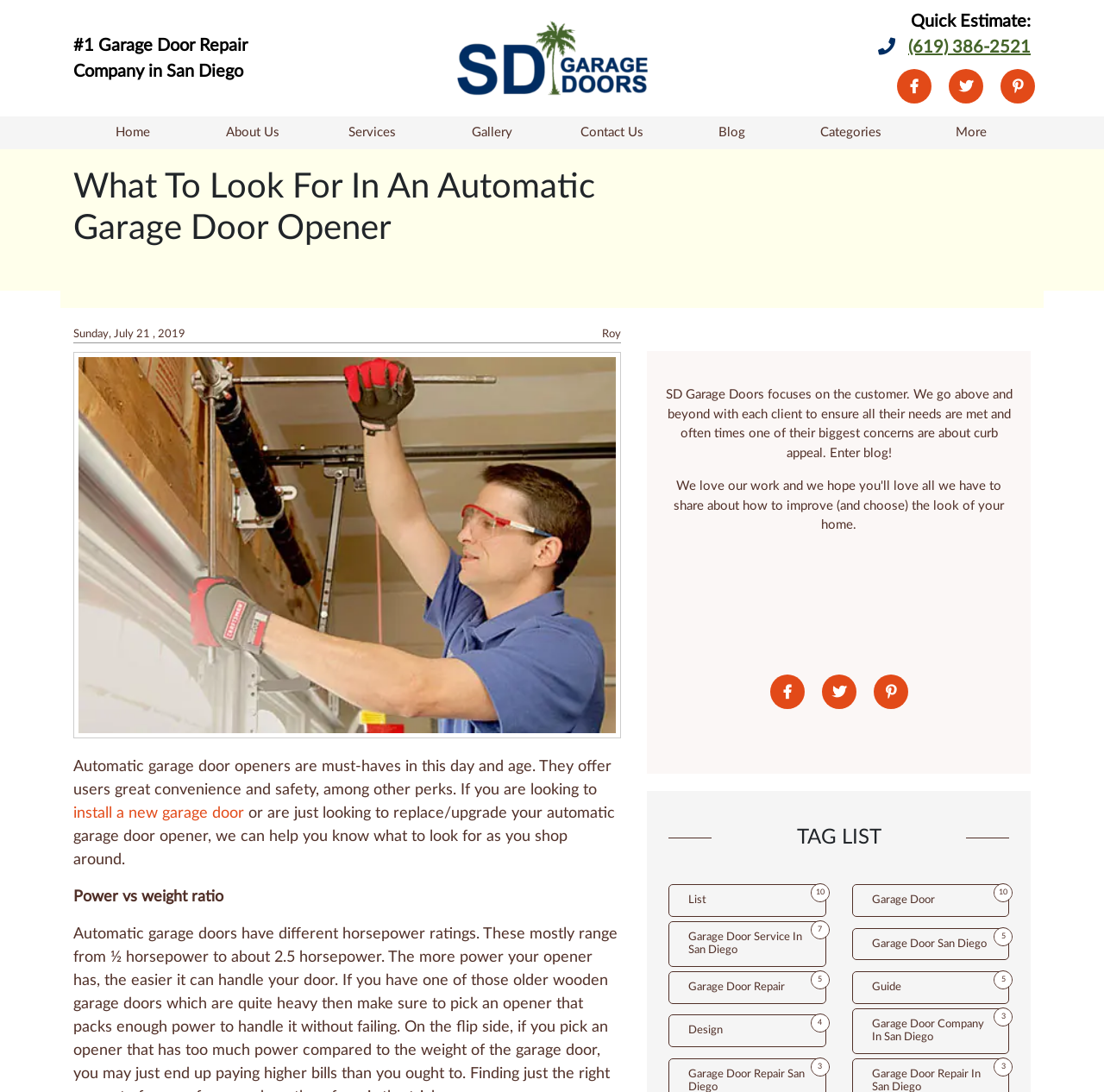Identify the bounding box coordinates of the specific part of the webpage to click to complete this instruction: "Read the blog post about what to look for in an automatic garage door opener".

[0.066, 0.152, 0.562, 0.228]